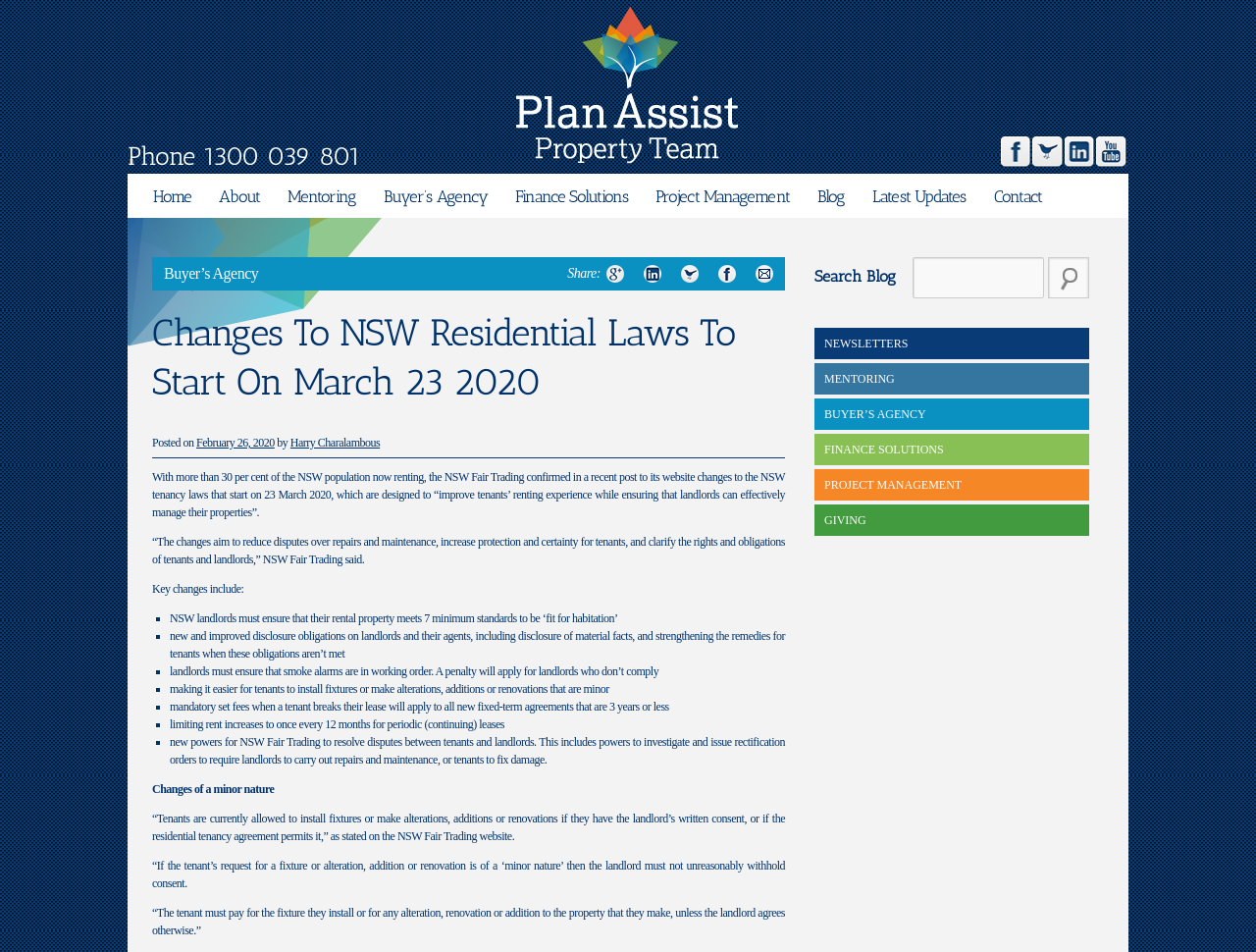Reply to the question below using a single word or brief phrase:
What is the name of the author of the blog post?

Harry Charalambous